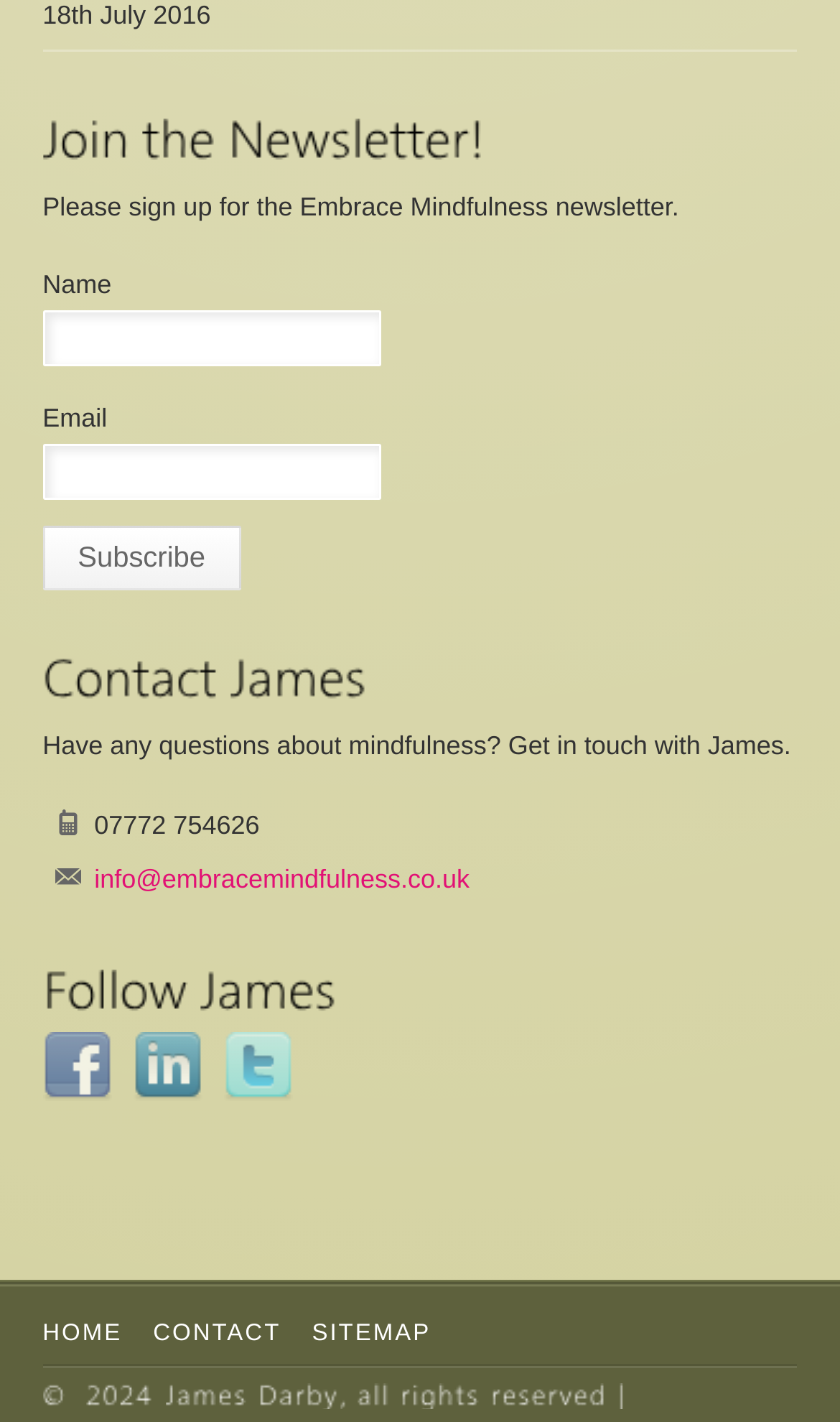Find the bounding box coordinates for the area you need to click to carry out the instruction: "Contact James via email". The coordinates should be four float numbers between 0 and 1, indicated as [left, top, right, bottom].

[0.112, 0.607, 0.559, 0.629]